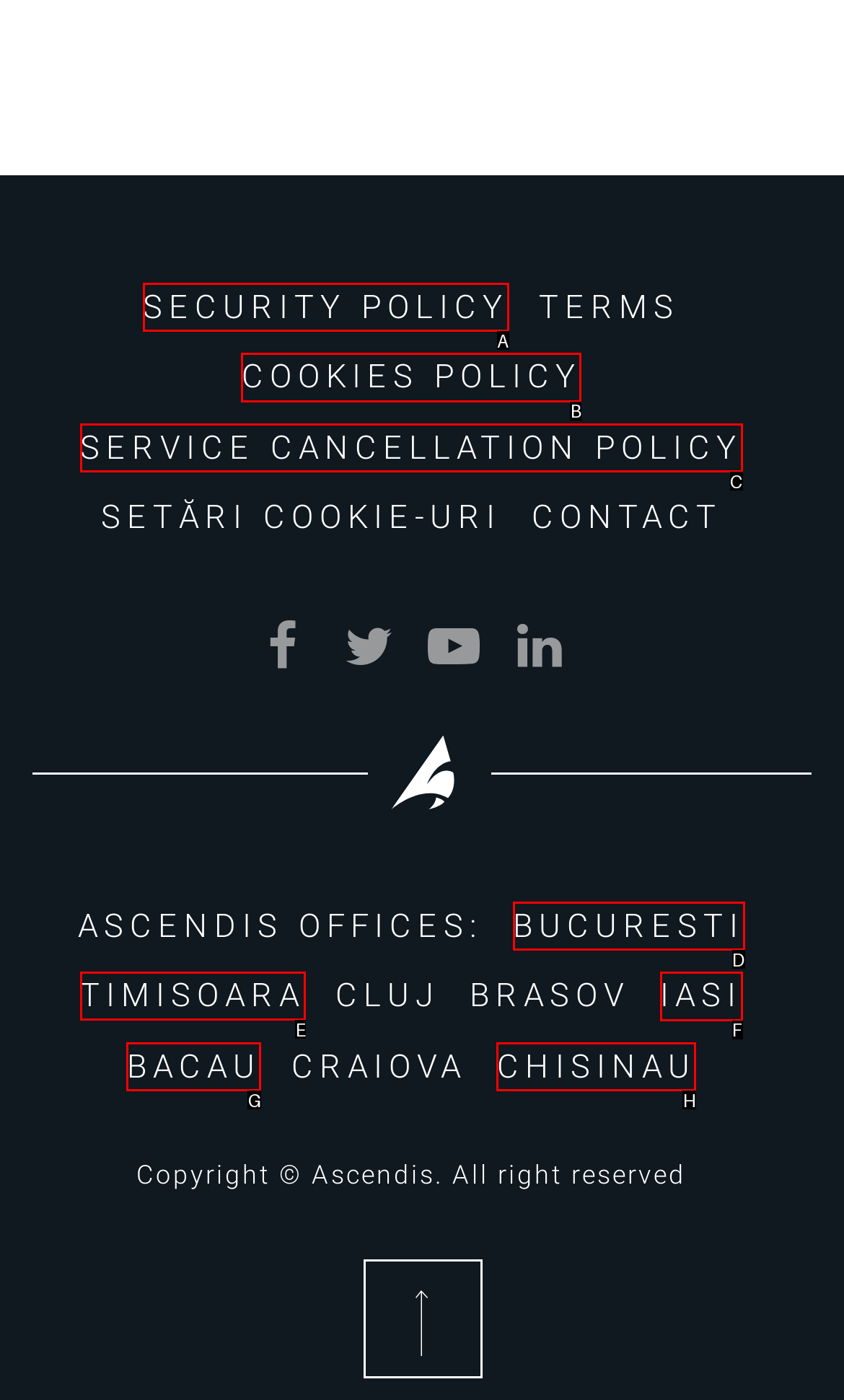For the task: Go to Timisoara office, tell me the letter of the option you should click. Answer with the letter alone.

E